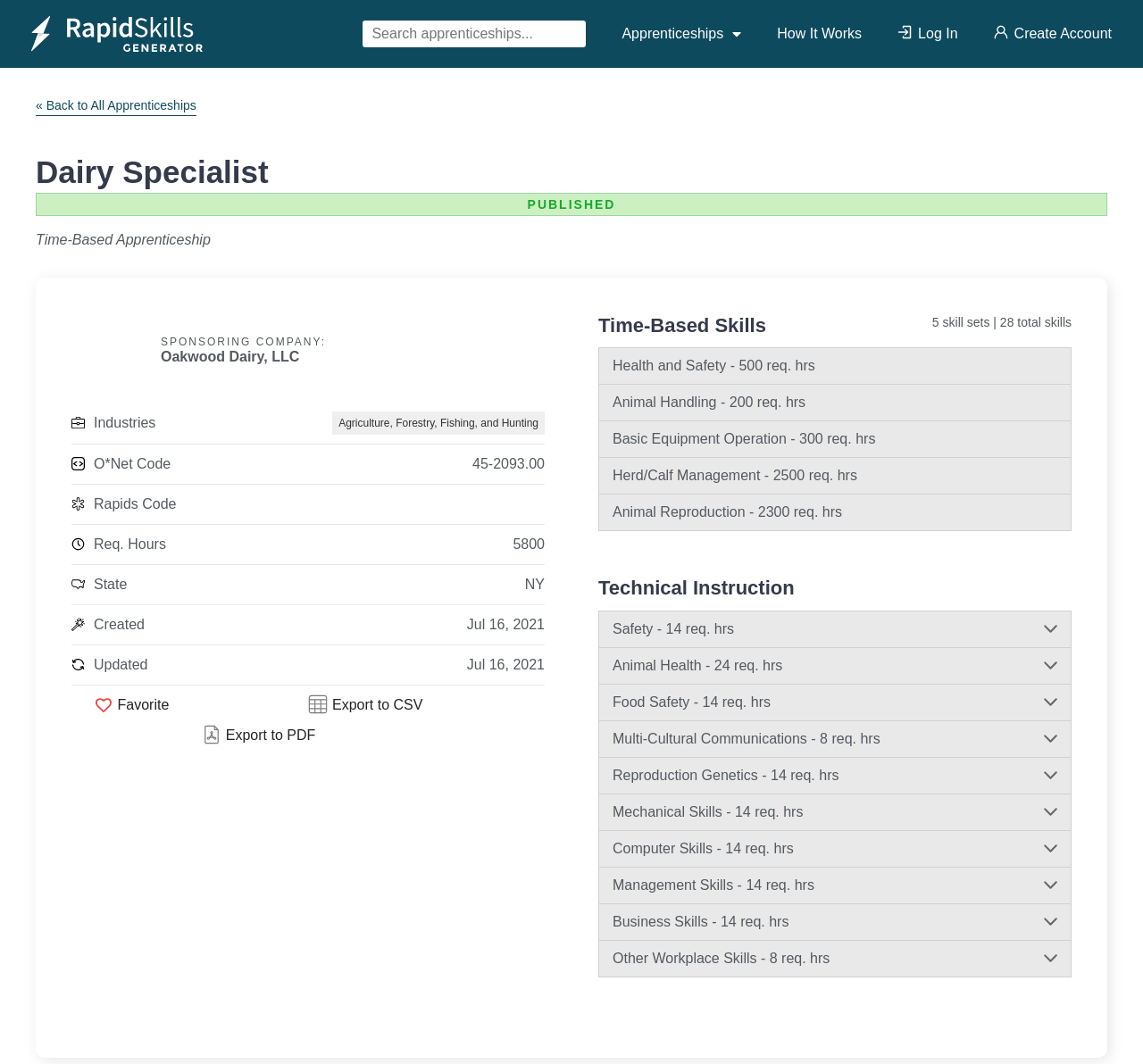By analyzing the image, answer the following question with a detailed response: What is the name of the apprenticeship?

The name of the apprenticeship can be found in the heading element 'Dairy Specialist' with bounding box coordinates [0.031, 0.143, 0.969, 0.181].